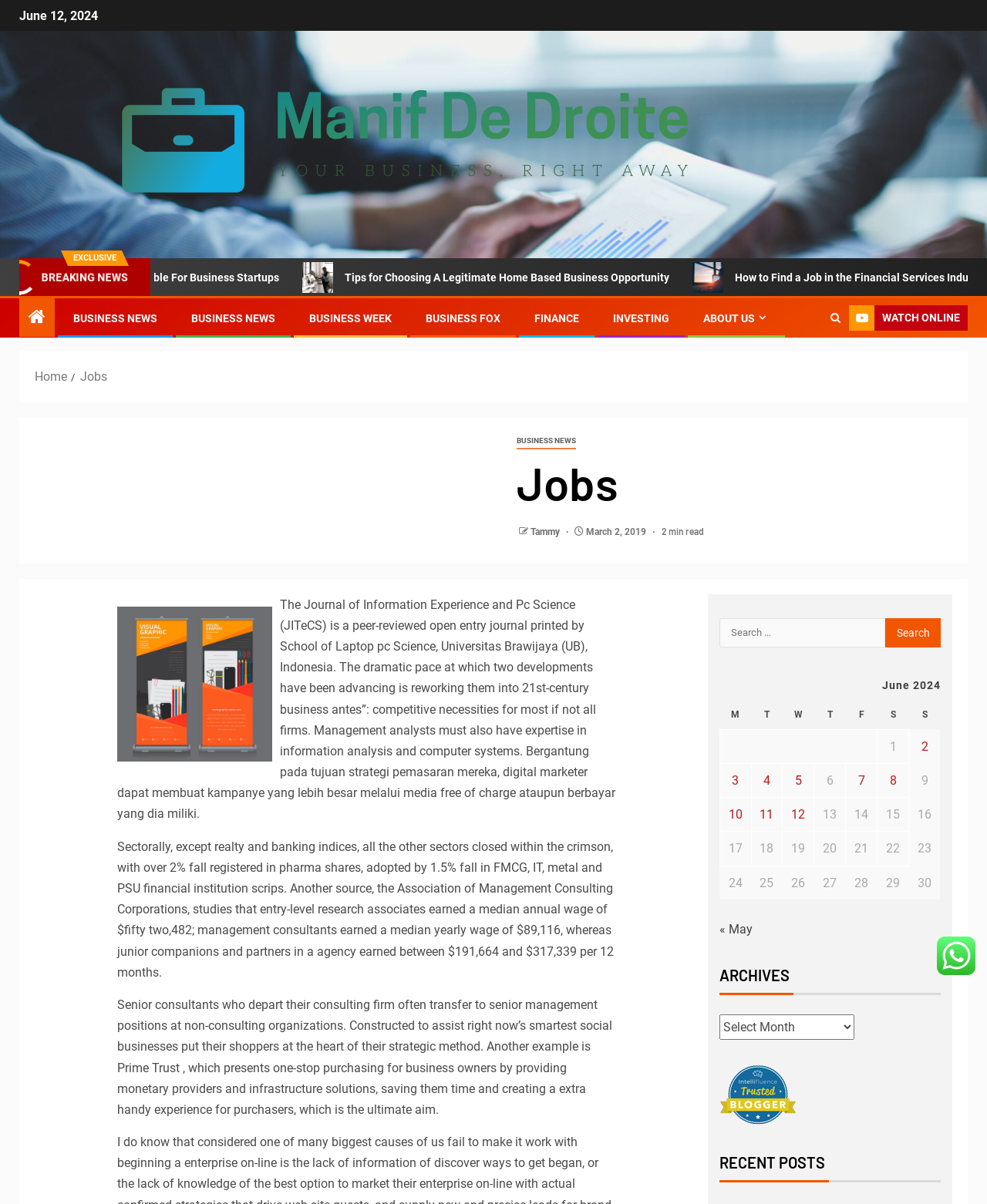What is the title of the first link on the page?
Carefully analyze the image and provide a thorough answer to the question.

The first link on the page is 'Manif De Droite', which can be found in the link element with the text 'Manif De Droite' and bounding box coordinates [0.02, 0.113, 0.801, 0.125].